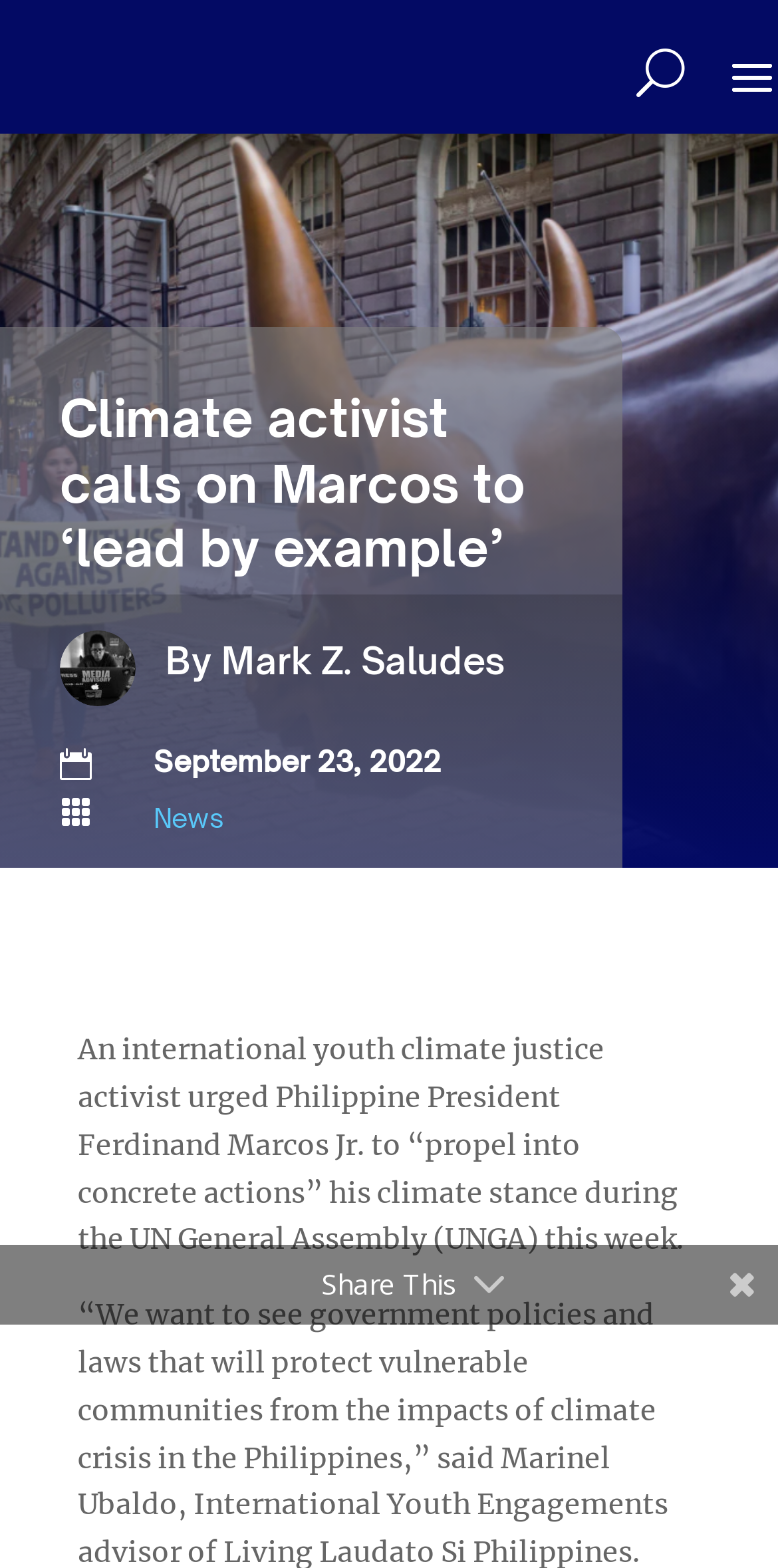What is the category of the article?
Provide a detailed answer to the question using information from the image.

I found the category of the article by looking at the link element that says 'News' which is located below the date of the article.